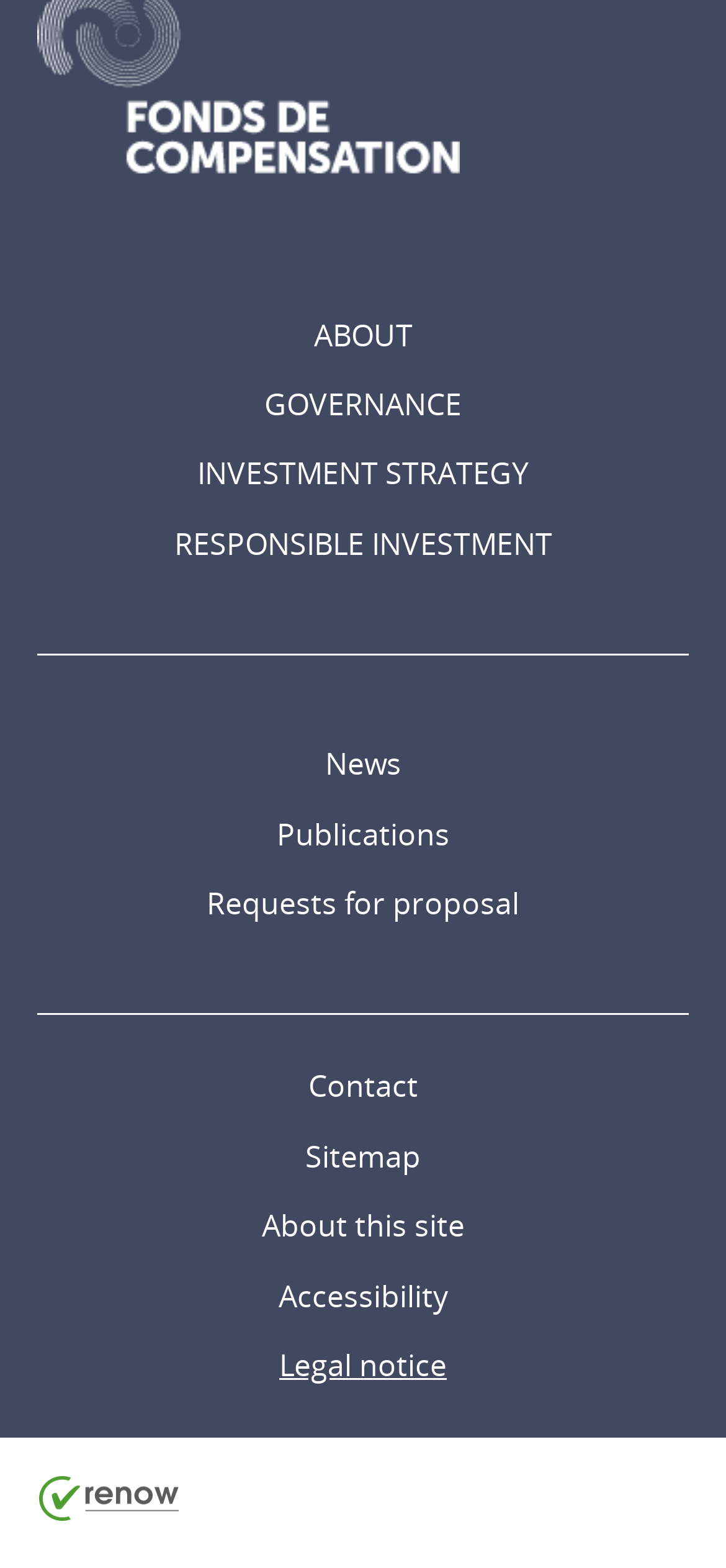How many links are in the footer?
Please provide a detailed and comprehensive answer to the question.

I counted the number of link elements in the footer section, which are 'ABOUT', 'GOVERNANCE', 'INVESTMENT STRATEGY', 'RESPONSIBLE INVESTMENT', 'News', 'Publications', 'Requests for proposal', 'Contact', 'Sitemap', 'About this site', and 'Accessibility', totaling 11 links.